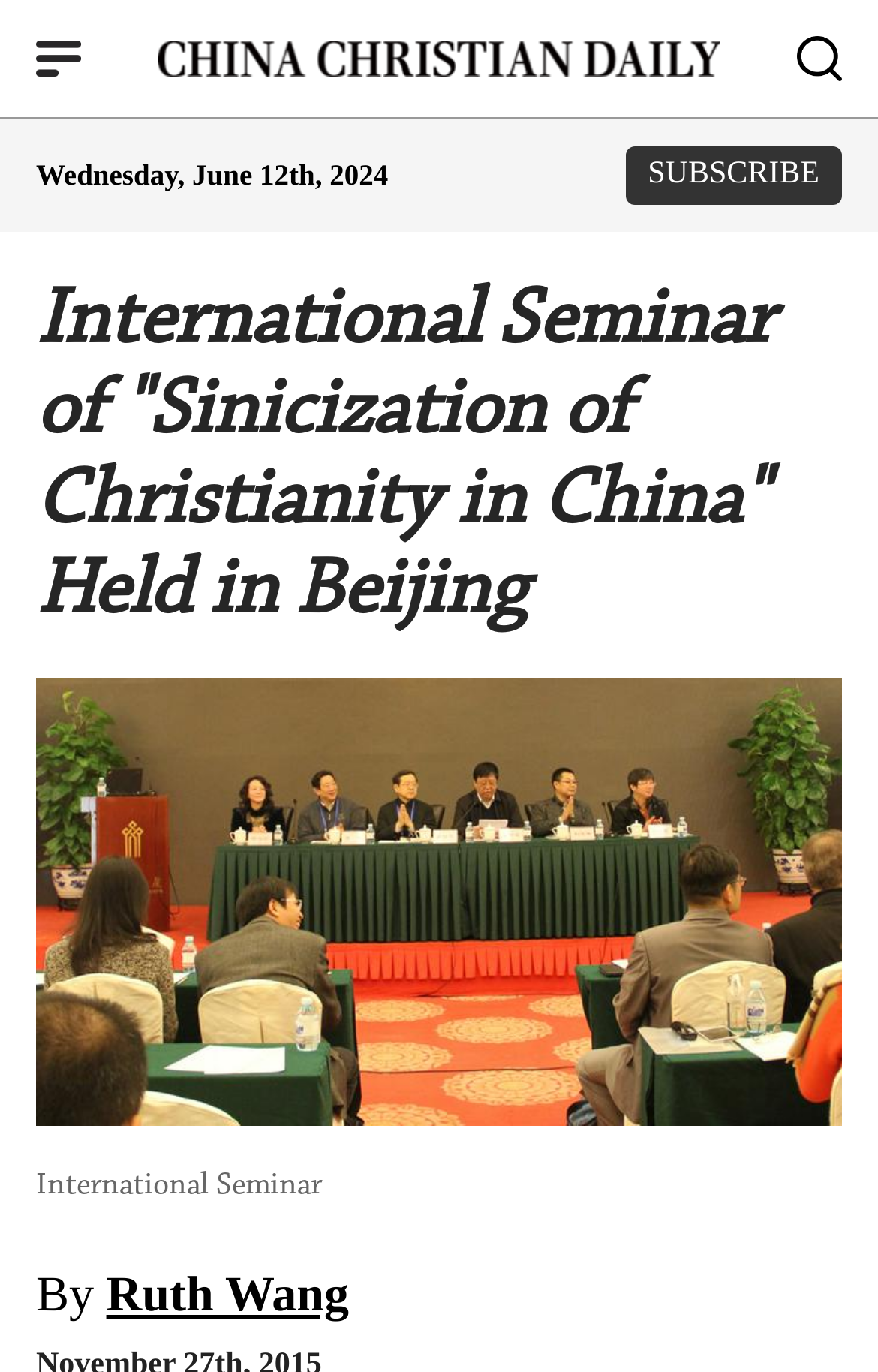How many images are on the webpage?
Deliver a detailed and extensive answer to the question.

I counted the number of image elements on the webpage and found three: one with no description, one with the text 'logo', and one with the text 'International Seminar'.